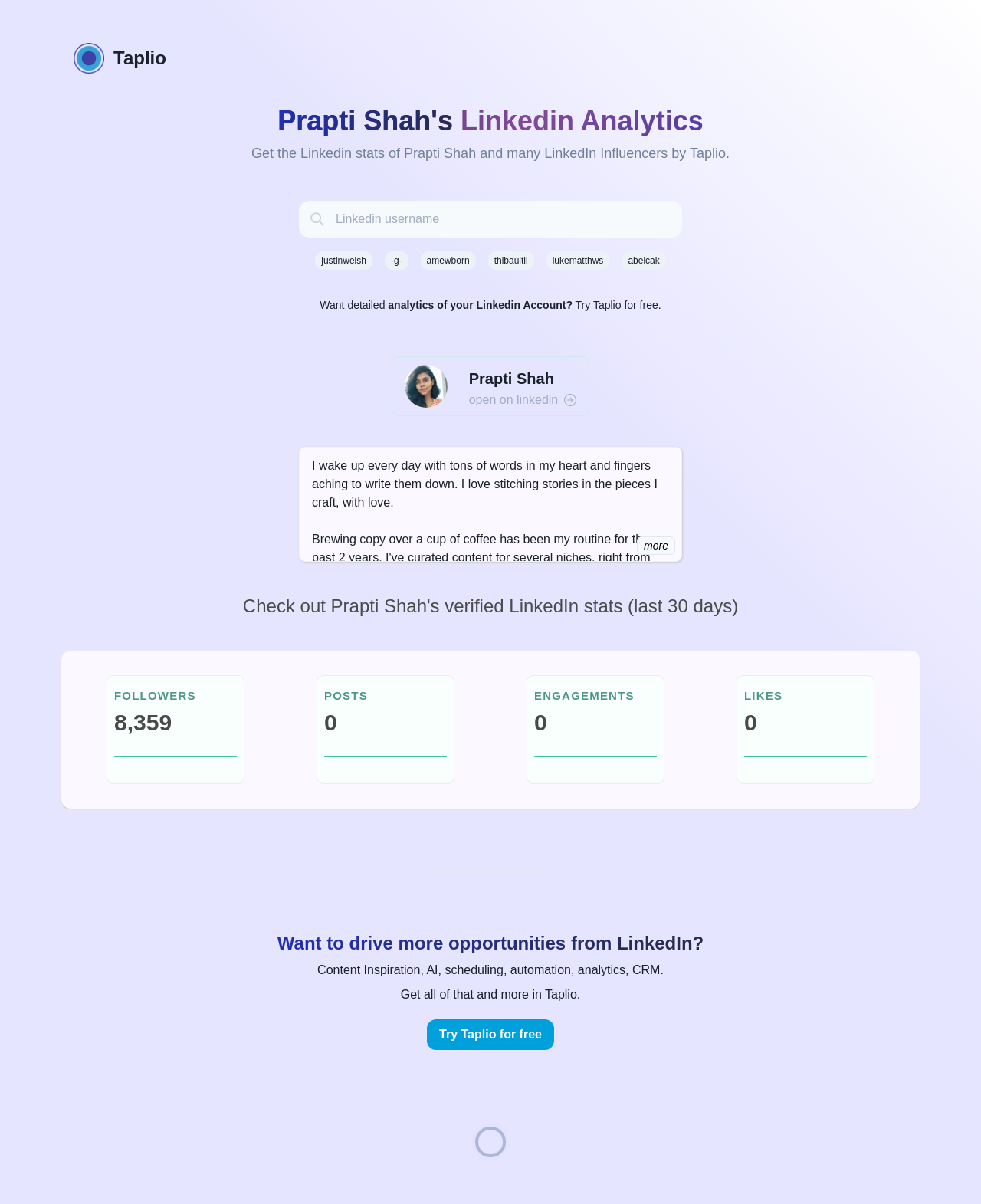Identify the bounding box coordinates for the region of the element that should be clicked to carry out the instruction: "Check out more analytics". The bounding box coordinates should be four float numbers between 0 and 1, i.e., [left, top, right, bottom].

[0.649, 0.446, 0.688, 0.461]